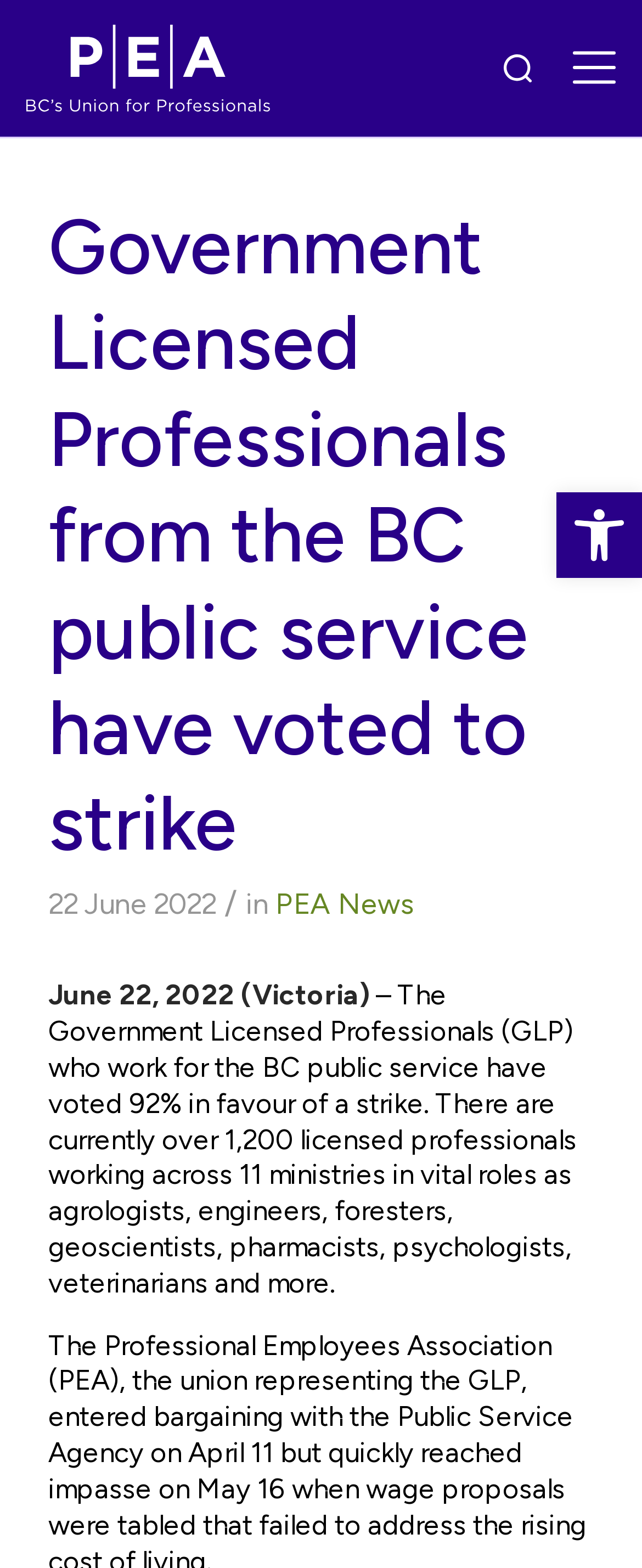Respond to the question below with a single word or phrase:
What is the date of the strike vote?

June 22, 2022